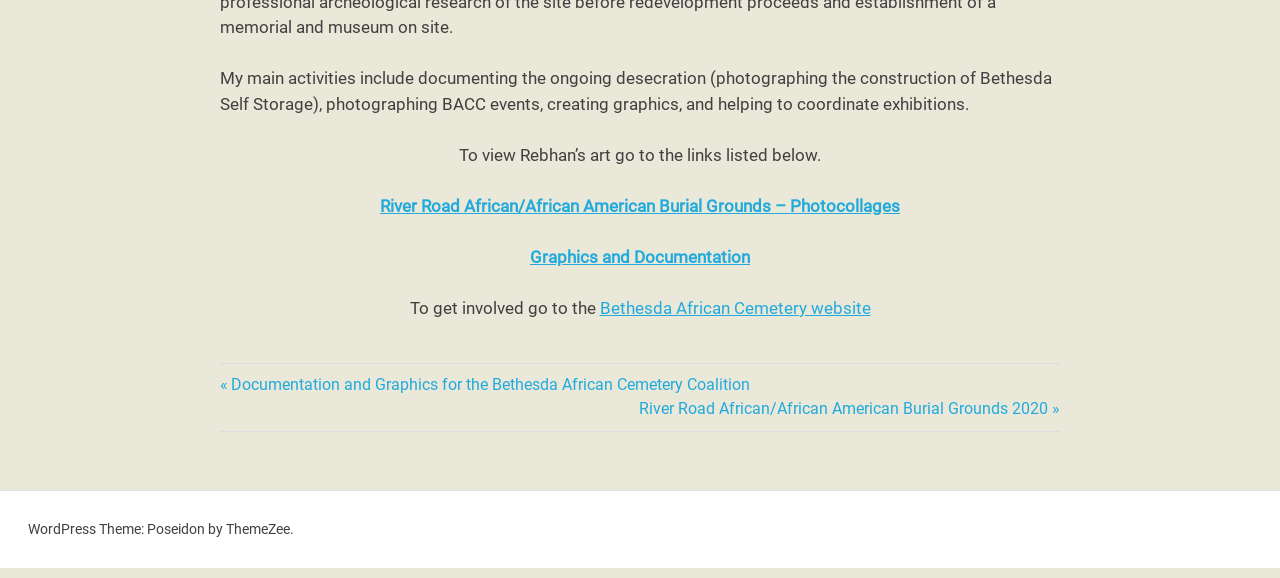What is the name of the cemetery? From the image, respond with a single word or brief phrase.

Bethesda African Cemetery